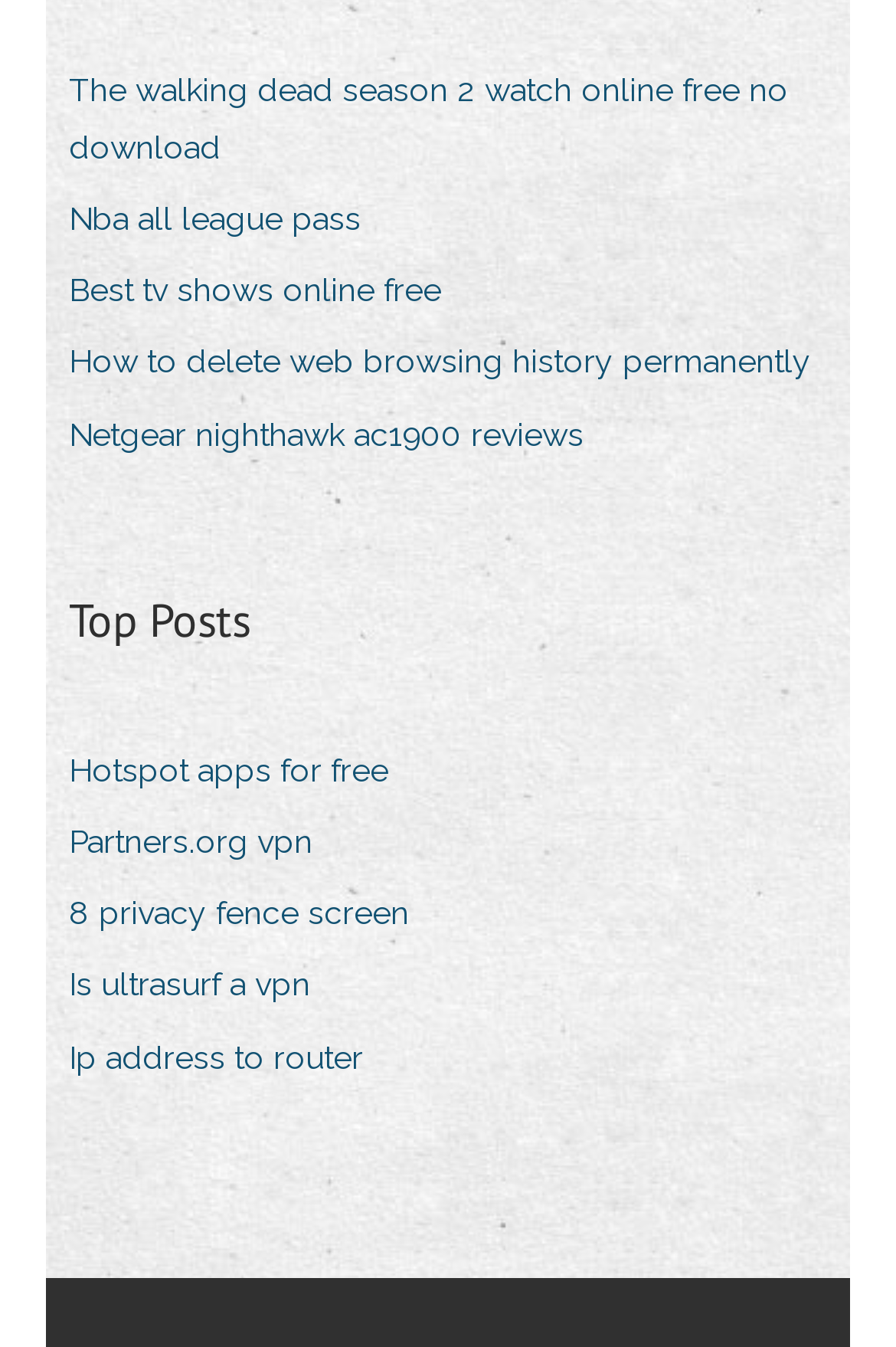What is the purpose of the fourth link?
Please respond to the question with a detailed and well-explained answer.

The fourth link is 'How to delete web browsing history permanently', which suggests that it is related to deleting browsing history. Therefore, the purpose of the fourth link is to delete browsing history.